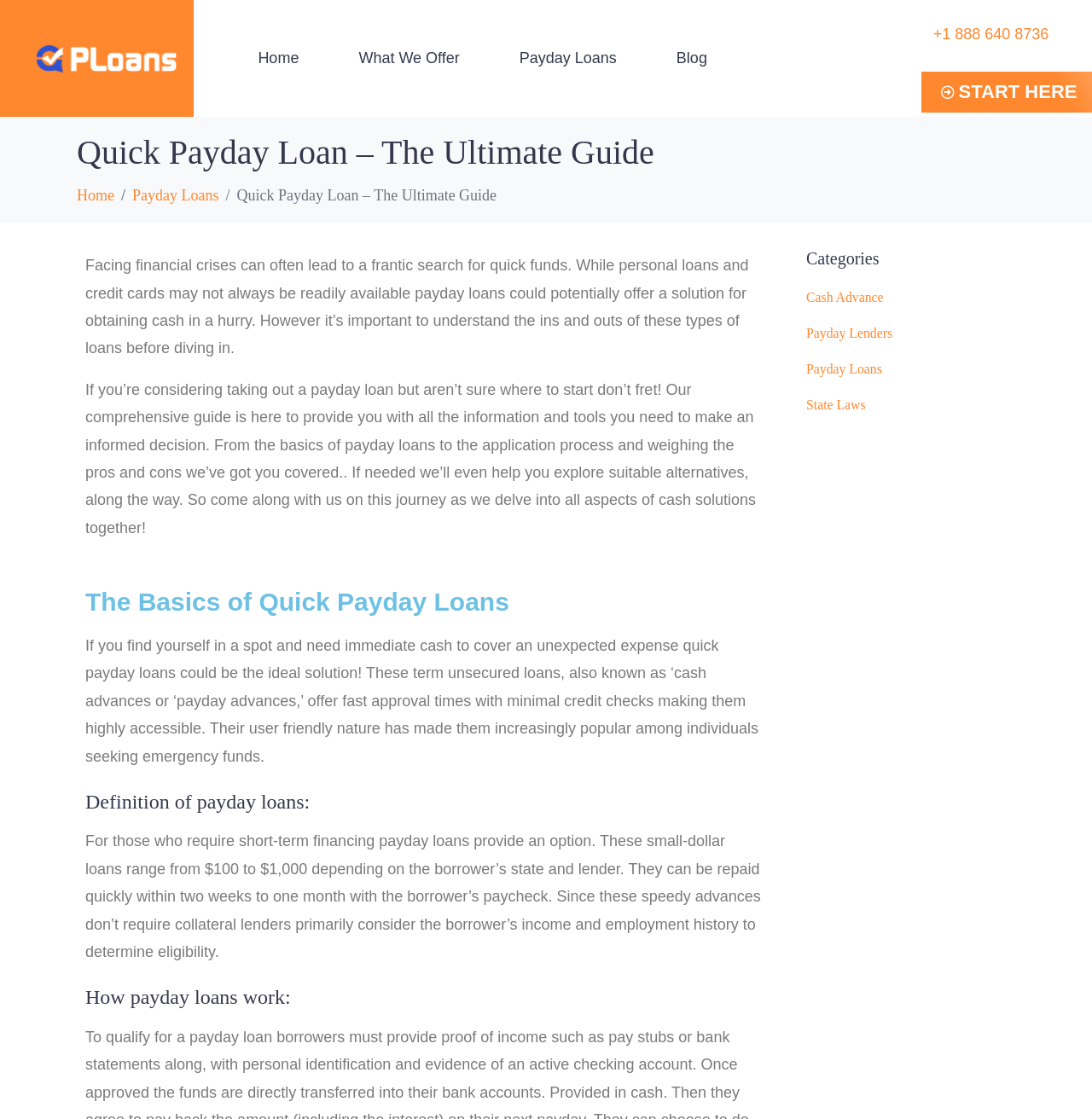What is considered by lenders to determine eligibility for payday loans?
Kindly answer the question with as much detail as you can.

As mentioned on the webpage, lenders primarily consider the borrower's income and employment history to determine eligibility for payday loans, rather than collateral.